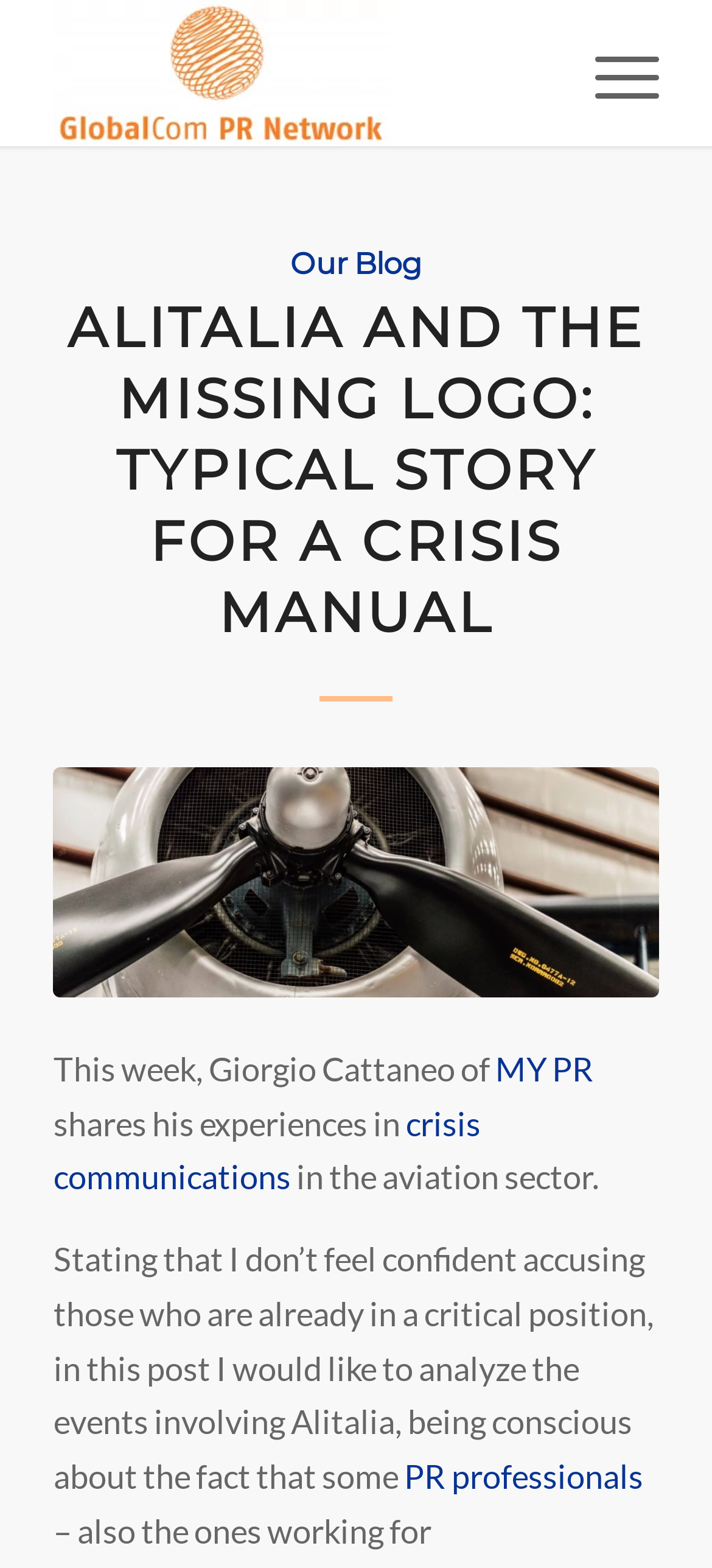What is the name of the PR company mentioned?
Answer the question with just one word or phrase using the image.

MY PR